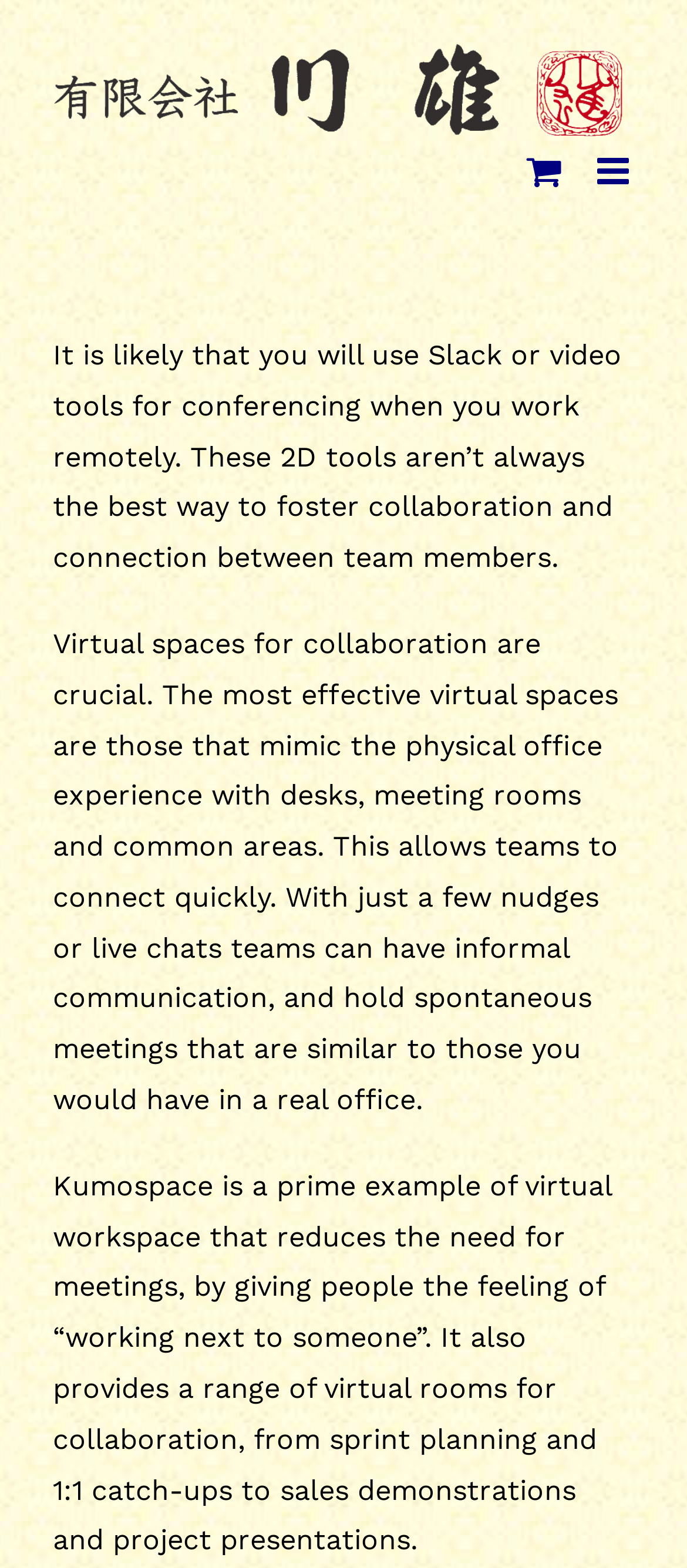Provide an in-depth caption for the contents of the webpage.

The webpage is about virtual spaces for collaboration, with a focus on Kumospace as a prime example. At the top left of the page, there is a logo of "伊達巻の川雄" (Kawayu) accompanied by a link to the logo. On the top right, there are two links: "Toggle mobile menu" and "Toggle mobile cart". 

Below the logo, there is a paragraph of text that discusses the limitations of using Slack or video tools for conferencing when working remotely. This text is followed by another paragraph that highlights the importance of virtual spaces for collaboration, which should mimic the physical office experience. 

Further down the page, there is a third paragraph that specifically talks about Kumospace, a virtual workspace that reduces the need for meetings and provides various virtual rooms for collaboration.